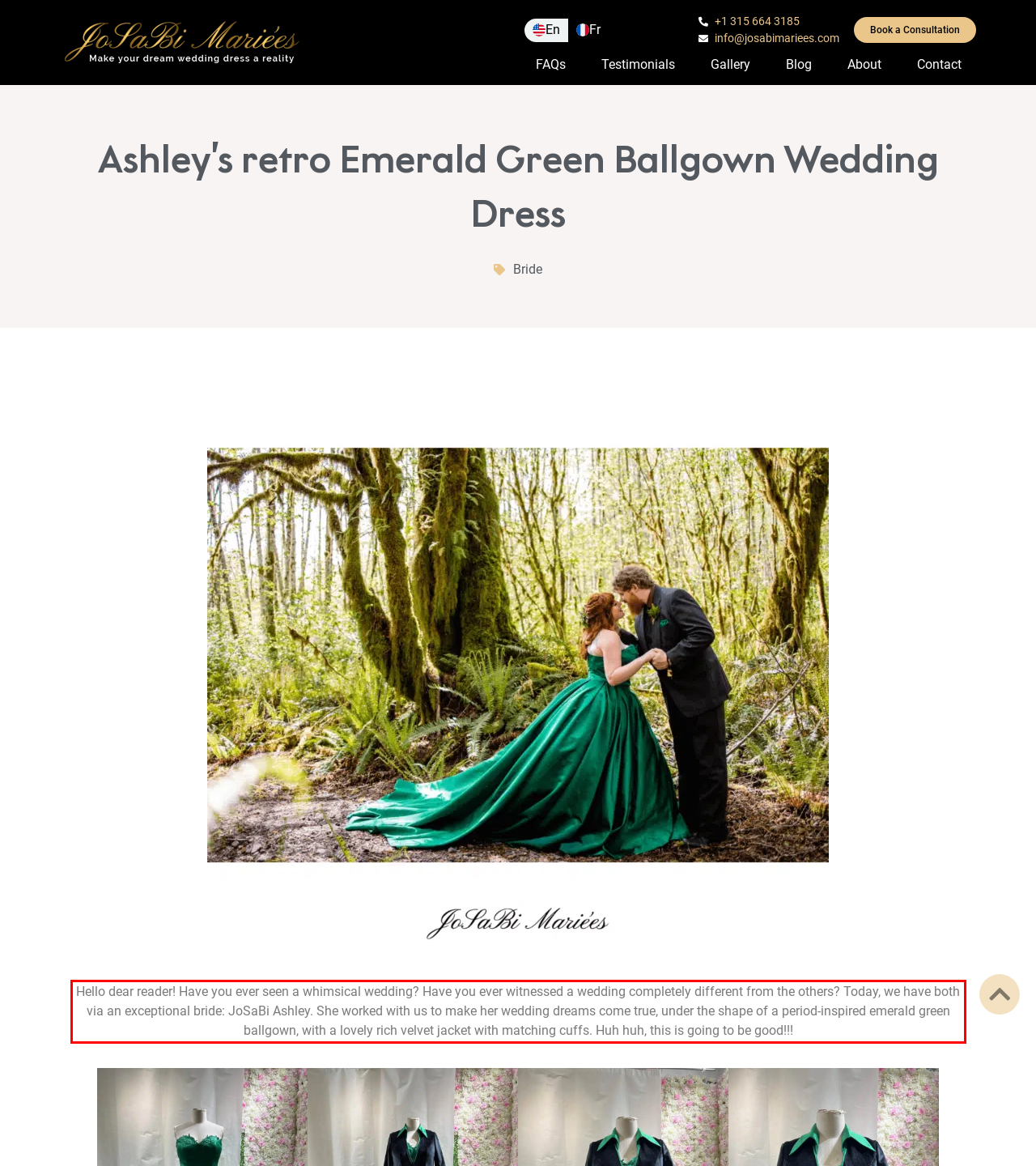With the provided screenshot of a webpage, locate the red bounding box and perform OCR to extract the text content inside it.

Hello dear reader! Have you ever seen a whimsical wedding? Have you ever witnessed a wedding completely different from the others? Today, we have both via an exceptional bride: JoSaBi Ashley. She worked with us to make her wedding dreams come true, under the shape of a period-inspired emerald green ballgown, with a lovely rich velvet jacket with matching cuffs. Huh huh, this is going to be good!!!